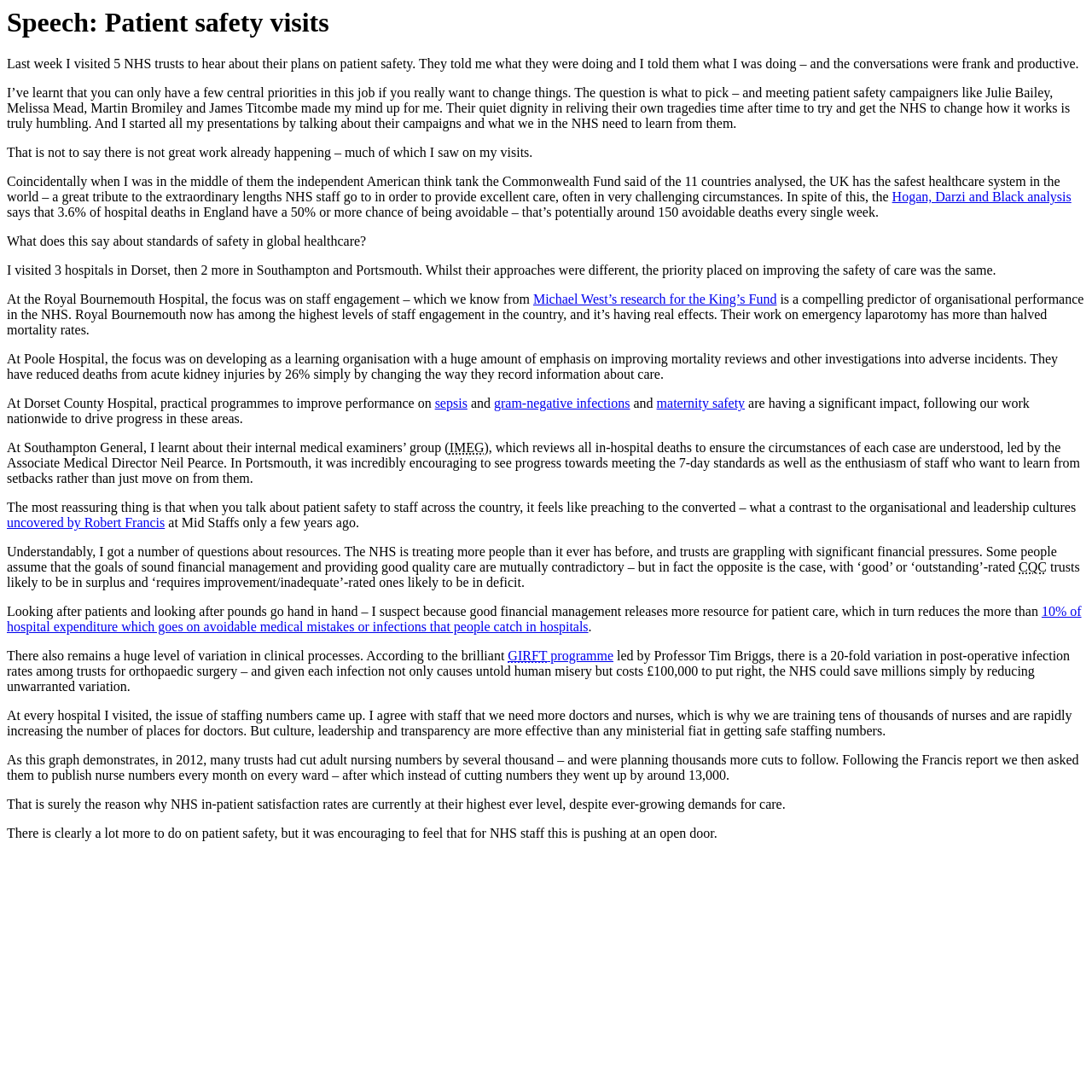Please identify the bounding box coordinates of the region to click in order to complete the task: "Find out more about sepsis". The coordinates must be four float numbers between 0 and 1, specified as [left, top, right, bottom].

[0.398, 0.363, 0.428, 0.376]